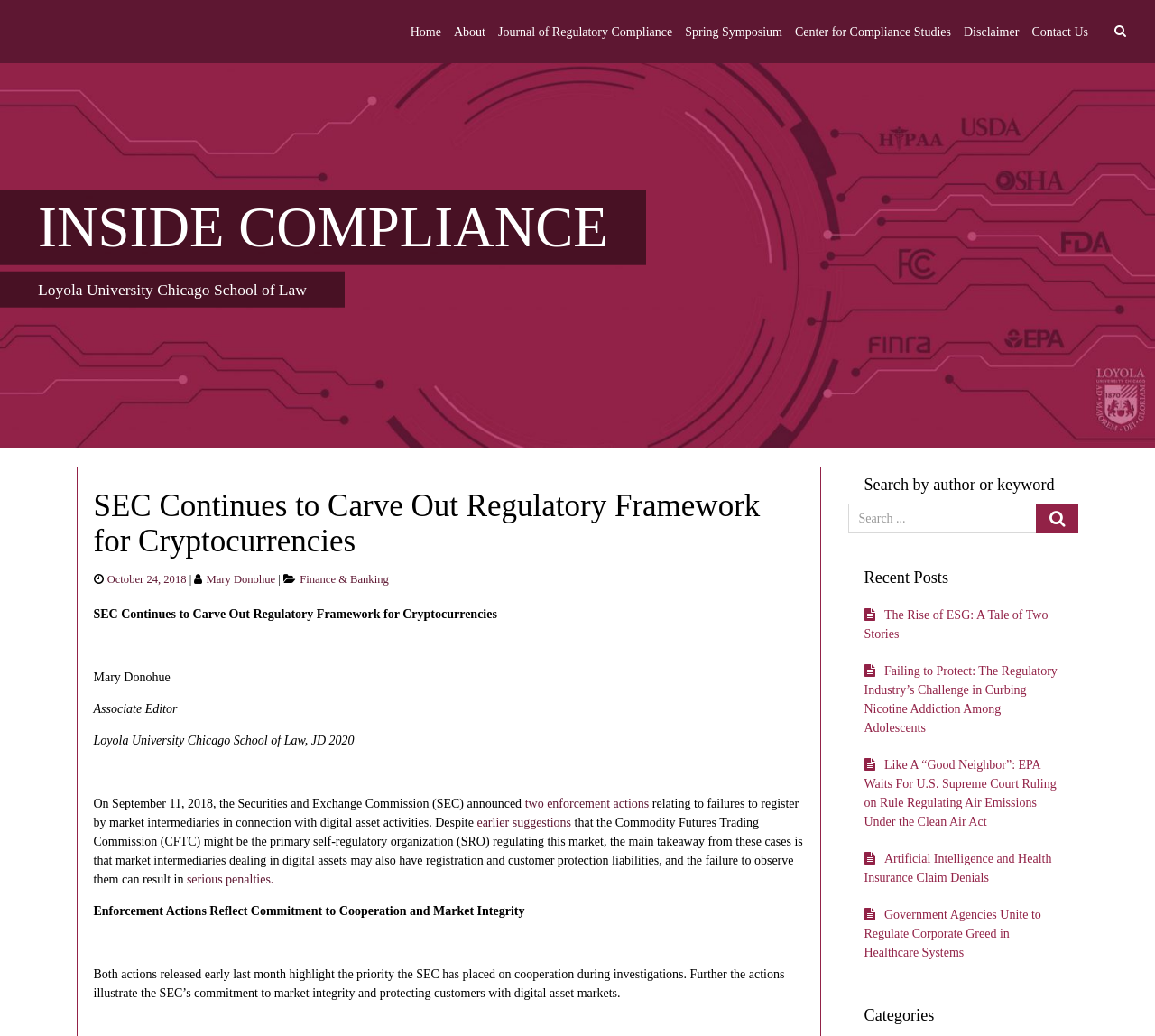Locate the bounding box coordinates of the area where you should click to accomplish the instruction: "Search by keyword".

[0.734, 0.486, 0.898, 0.515]